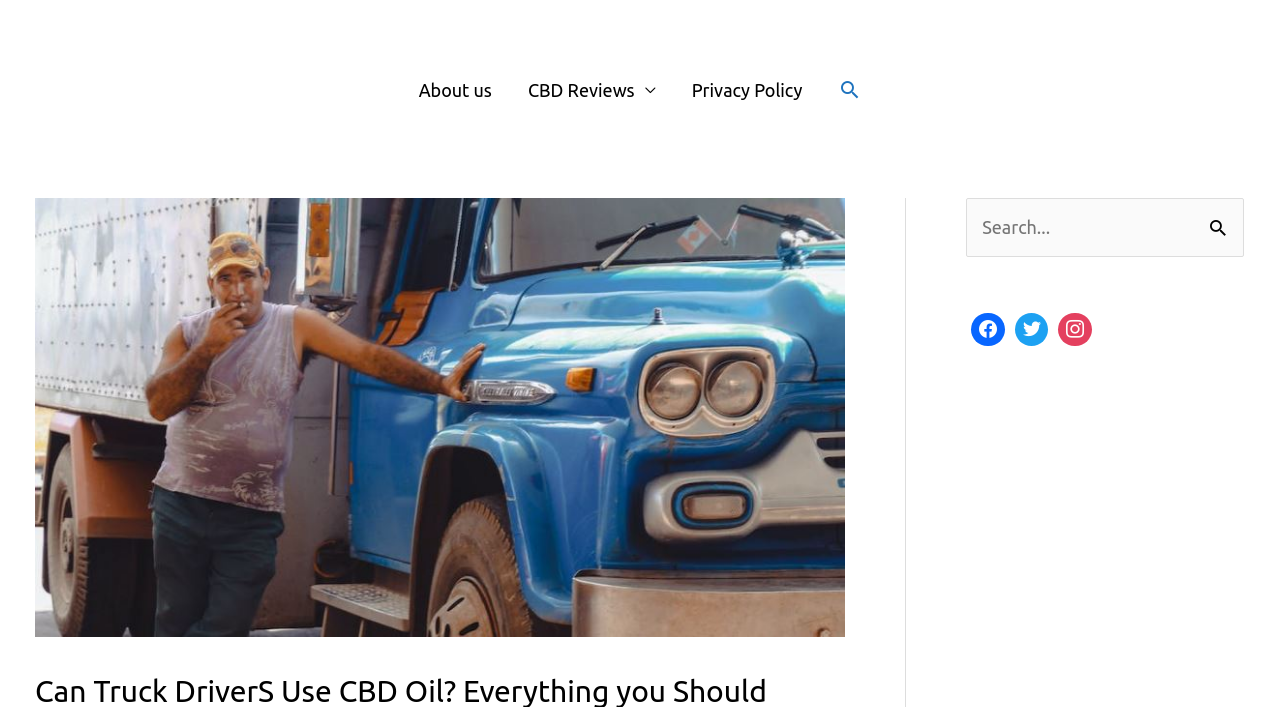Find the bounding box of the web element that fits this description: "April 2024".

None